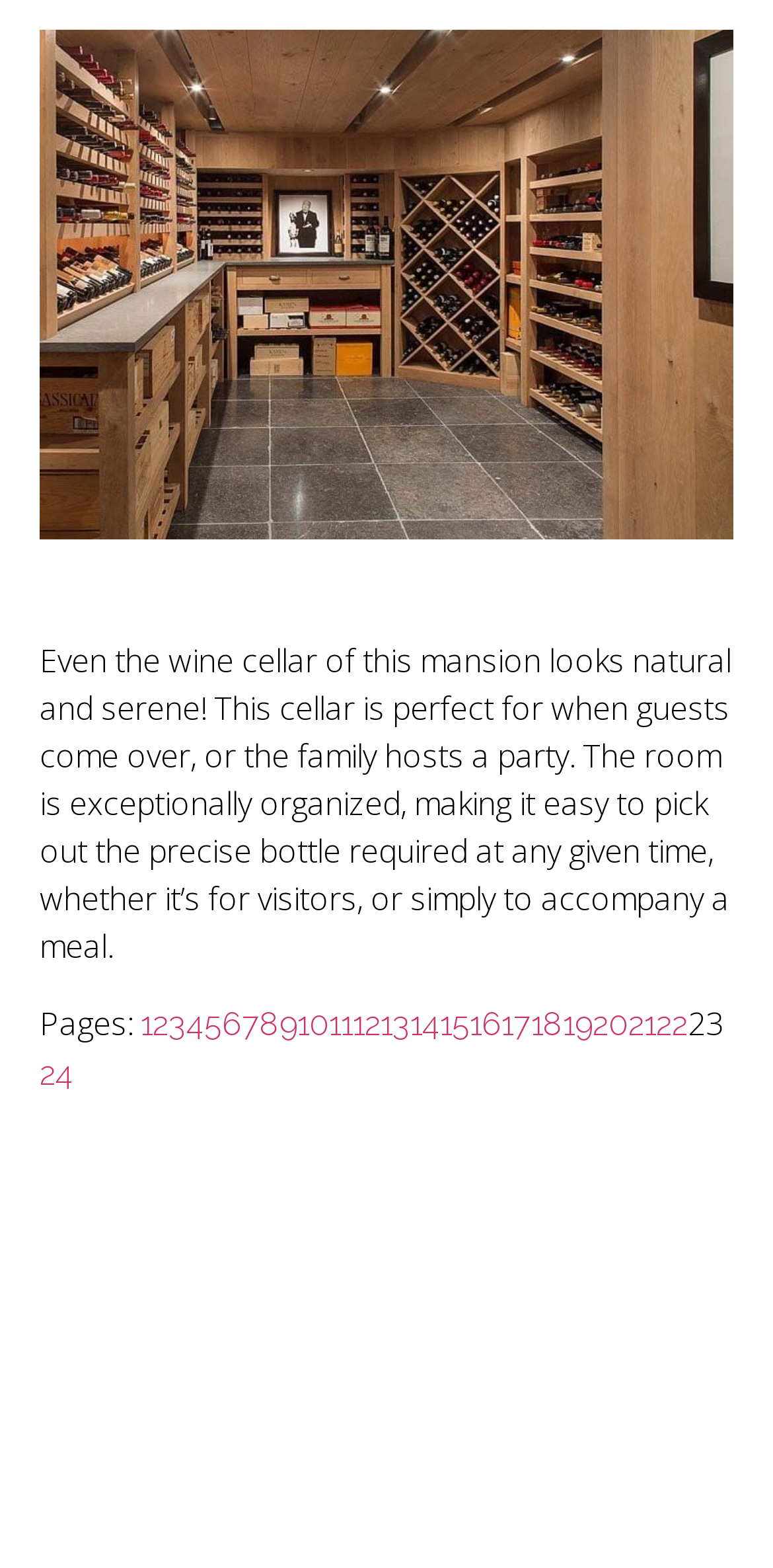Respond with a single word or short phrase to the following question: 
What is the room exceptionally organized for?

To pick out precise bottles